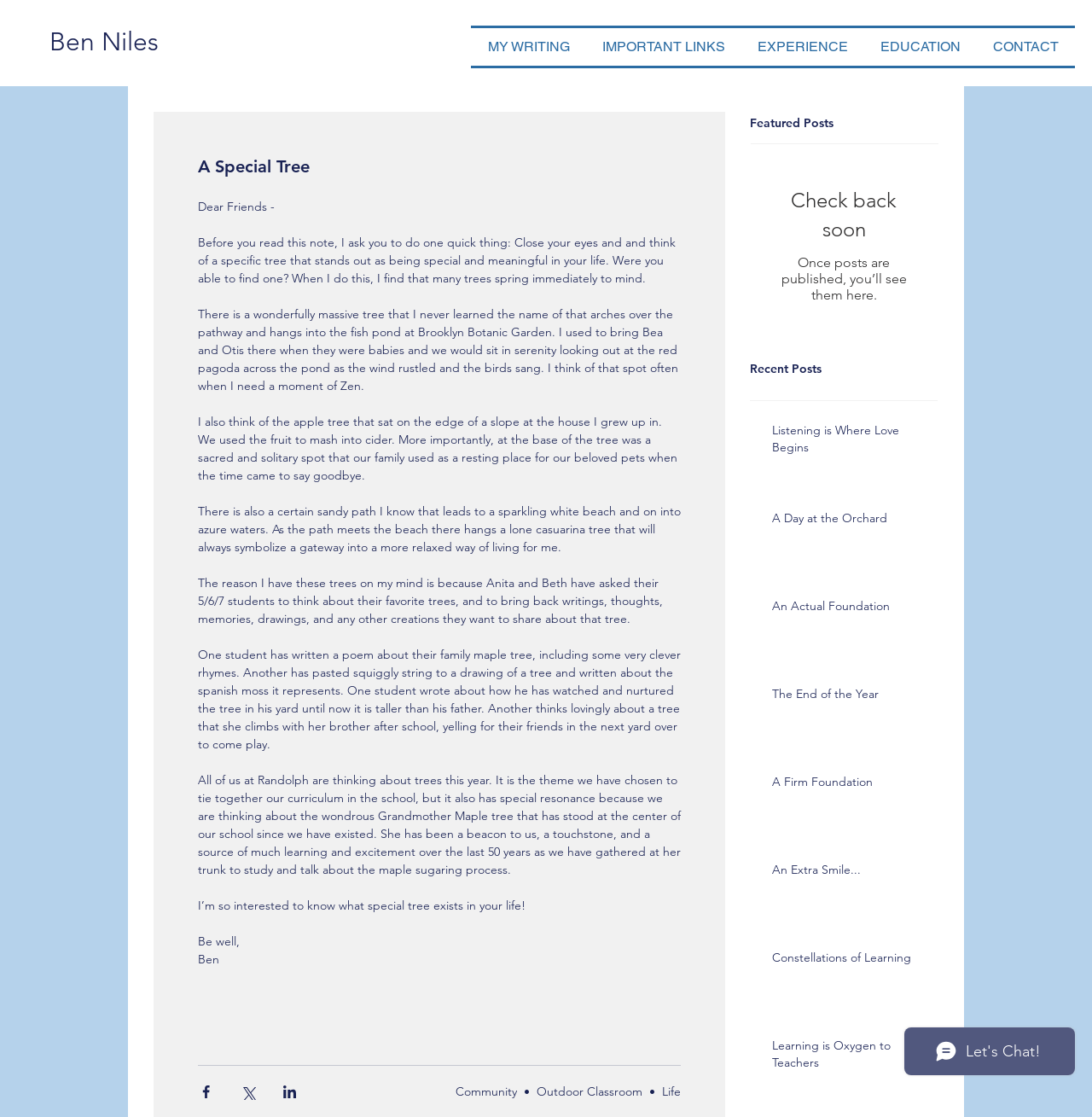What is the purpose of the students' writings and drawings about their favorite trees?
Please provide a comprehensive answer based on the contents of the image.

The purpose is implied in the article, where it says 'Anita and Beth have asked their 5/6/7 students to think about their favorite trees, and to bring back writings, thoughts, memories, drawings, and any other creations they want to share about that tree'.